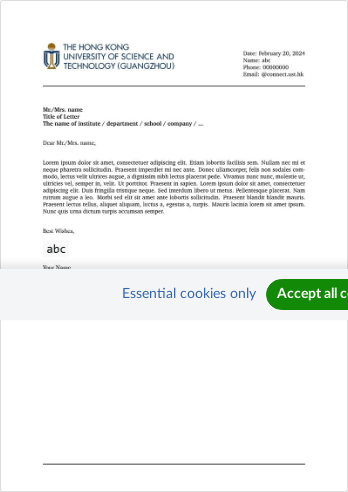What is at the top of the template?
Answer briefly with a single word or phrase based on the image.

University logo